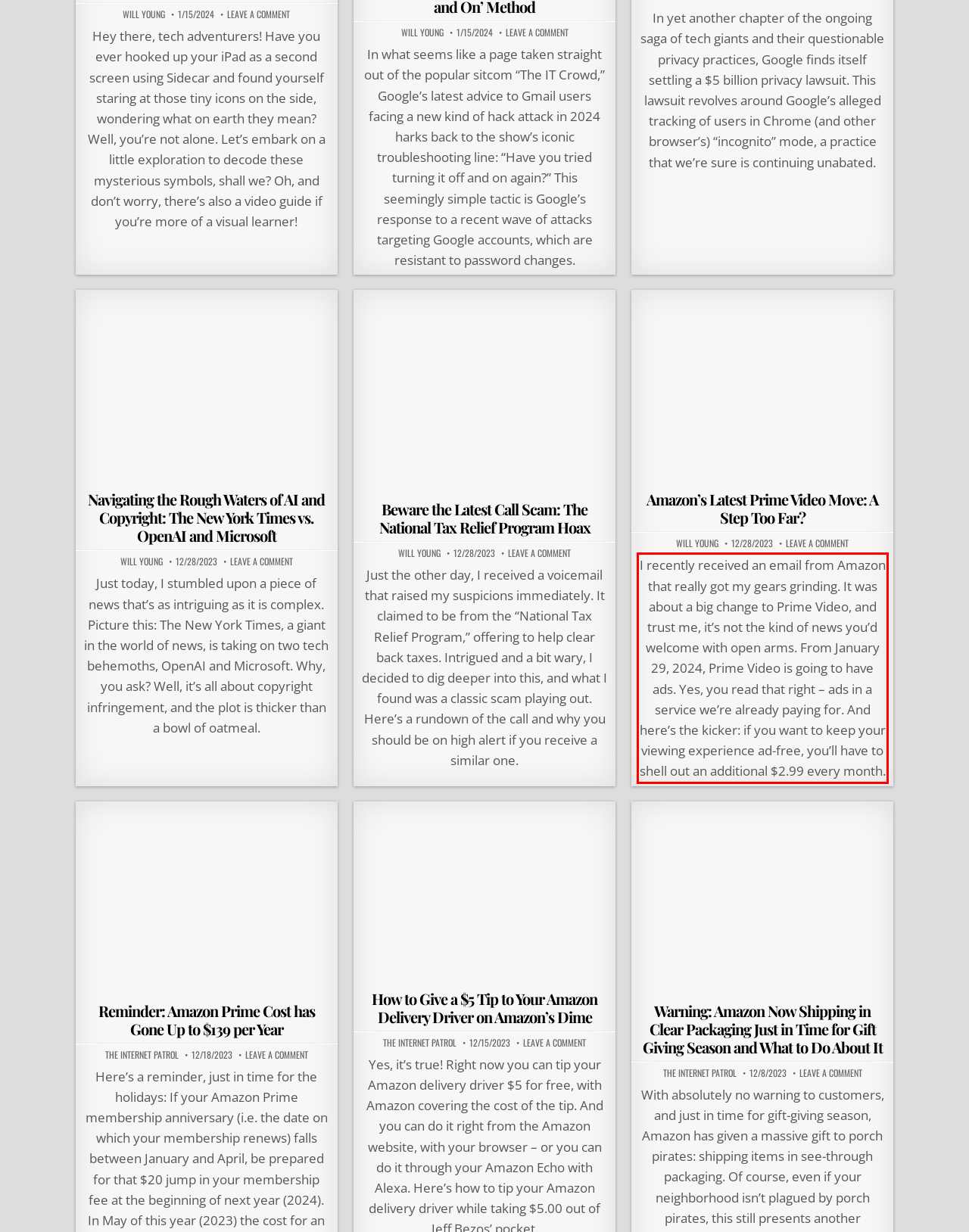With the given screenshot of a webpage, locate the red rectangle bounding box and extract the text content using OCR.

I recently received an email from Amazon that really got my gears grinding. It was about a big change to Prime Video, and trust me, it’s not the kind of news you’d welcome with open arms. From January 29, 2024, Prime Video is going to have ads. Yes, you read that right – ads in a service we’re already paying for. And here’s the kicker: if you want to keep your viewing experience ad-free, you’ll have to shell out an additional $2.99 every month.